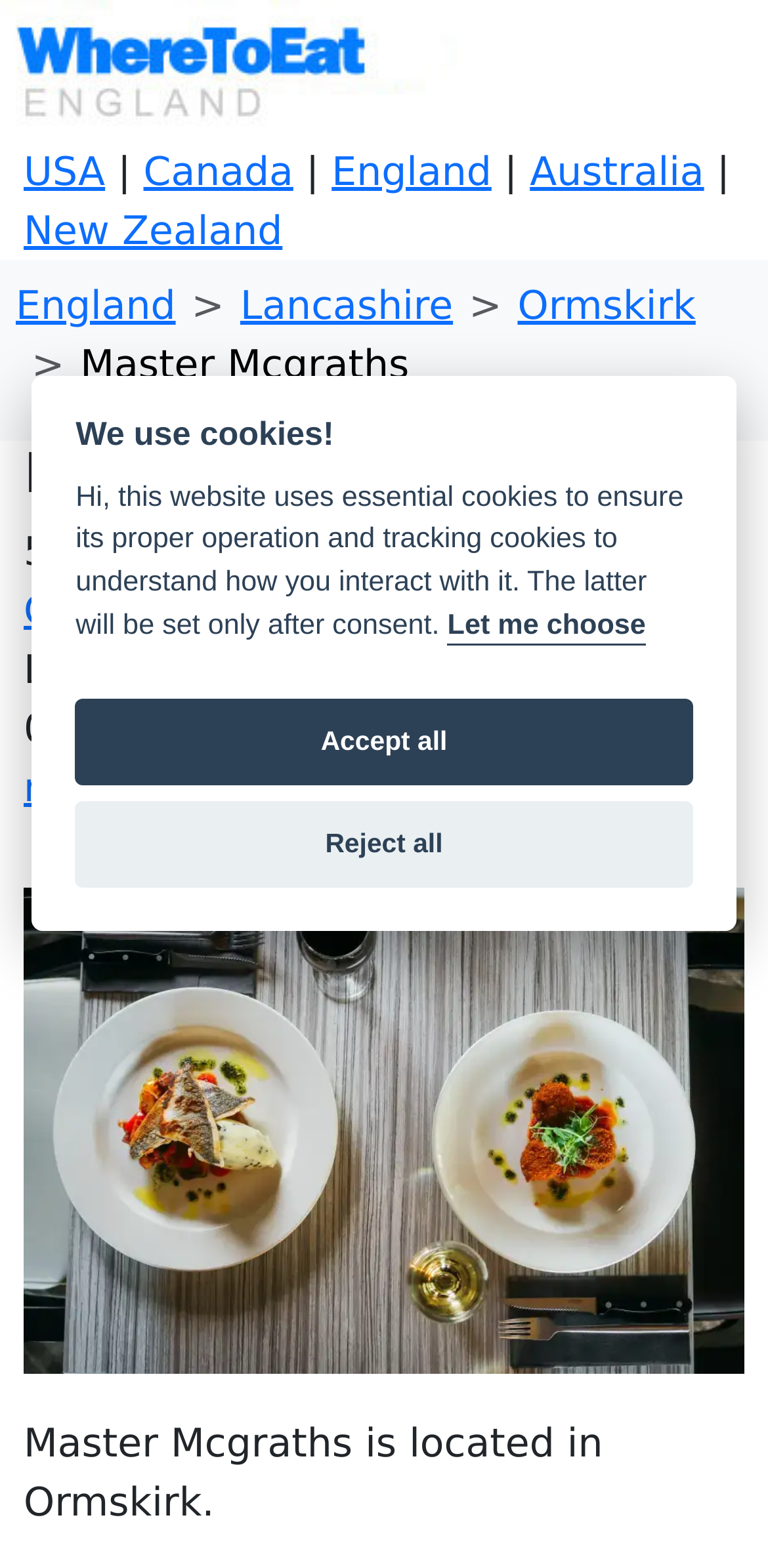Identify the bounding box coordinates for the element that needs to be clicked to fulfill this instruction: "Click the logo". Provide the coordinates in the format of four float numbers between 0 and 1: [left, top, right, bottom].

[0.031, 0.028, 0.644, 0.058]